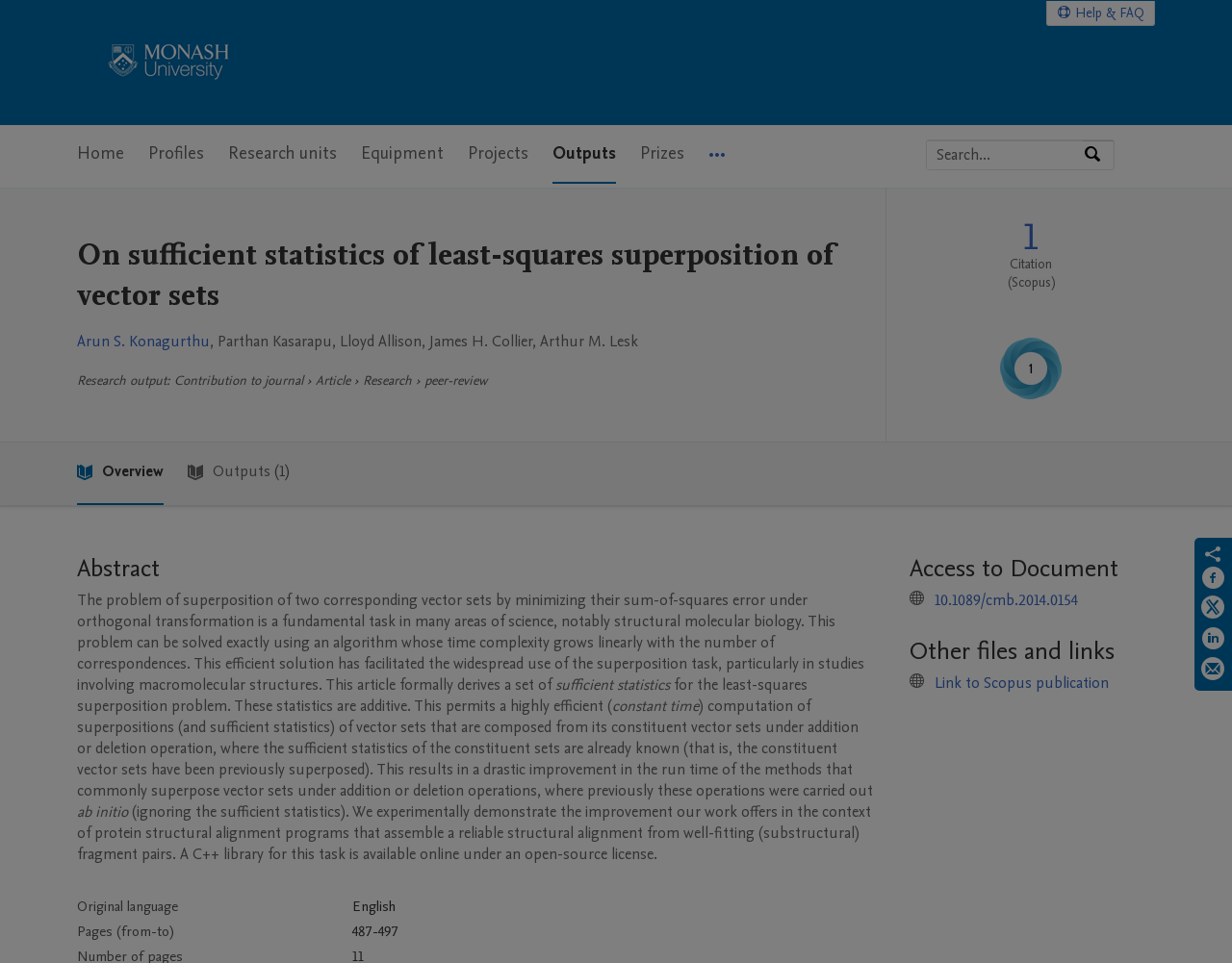Determine the bounding box coordinates for the area that should be clicked to carry out the following instruction: "View publication metrics".

[0.719, 0.193, 0.93, 0.458]